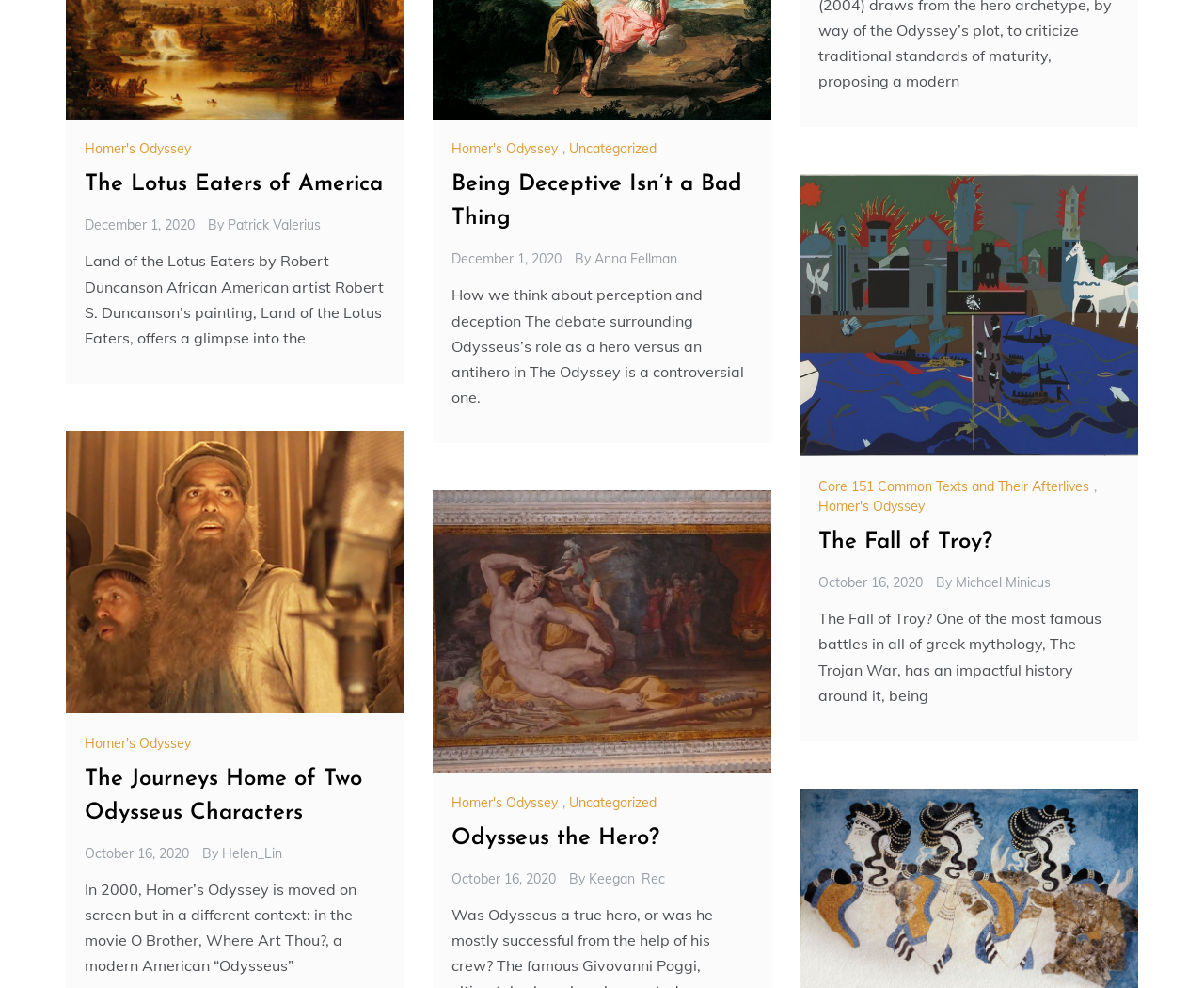Answer the question using only a single word or phrase: 
Who is the author of the article 'Being Deceptive Isn’t a Bad Thing'?

Anna Fellman